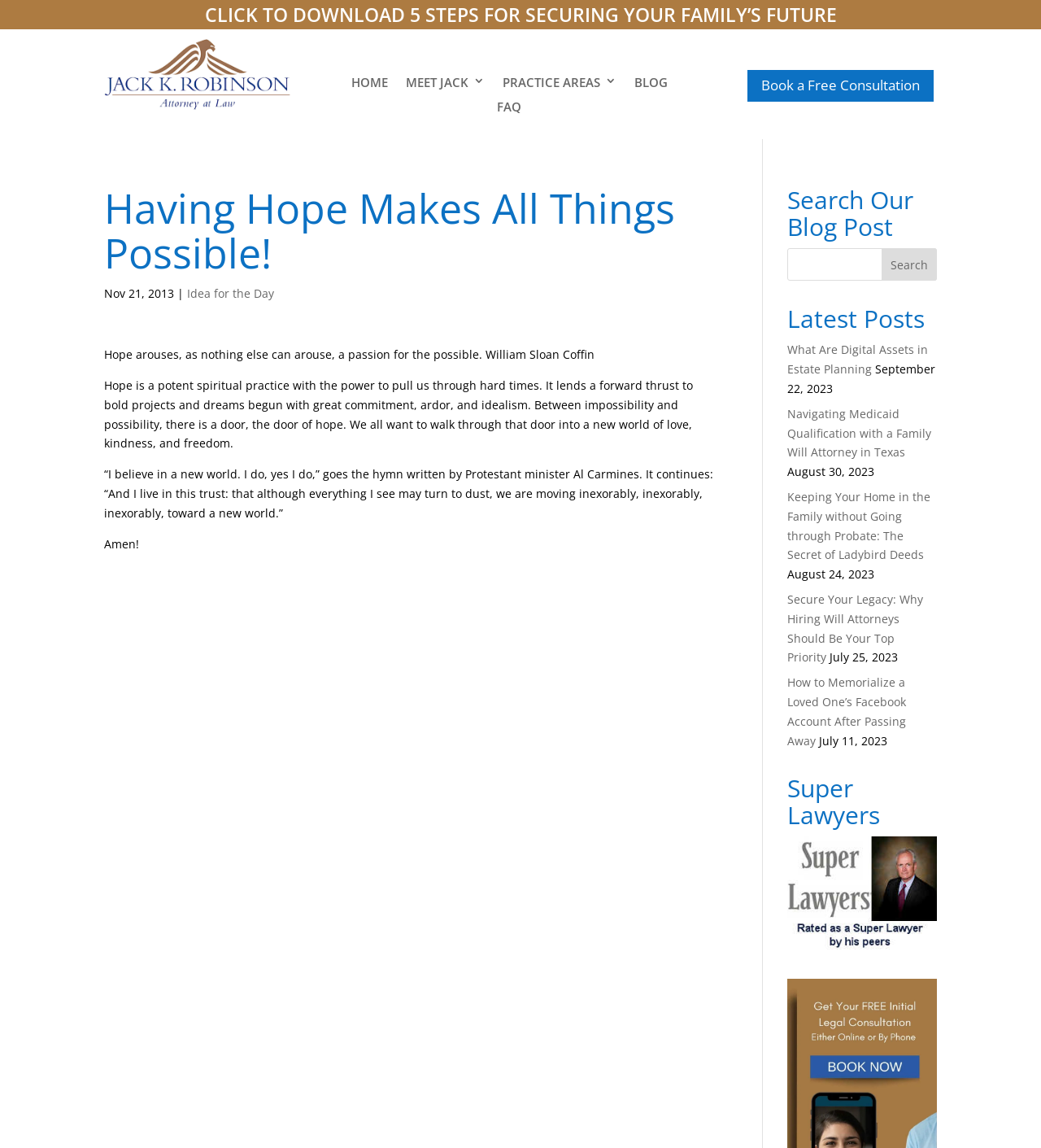Please pinpoint the bounding box coordinates for the region I should click to adhere to this instruction: "Visit Jack K. Robinson's homepage".

[0.1, 0.085, 0.28, 0.098]